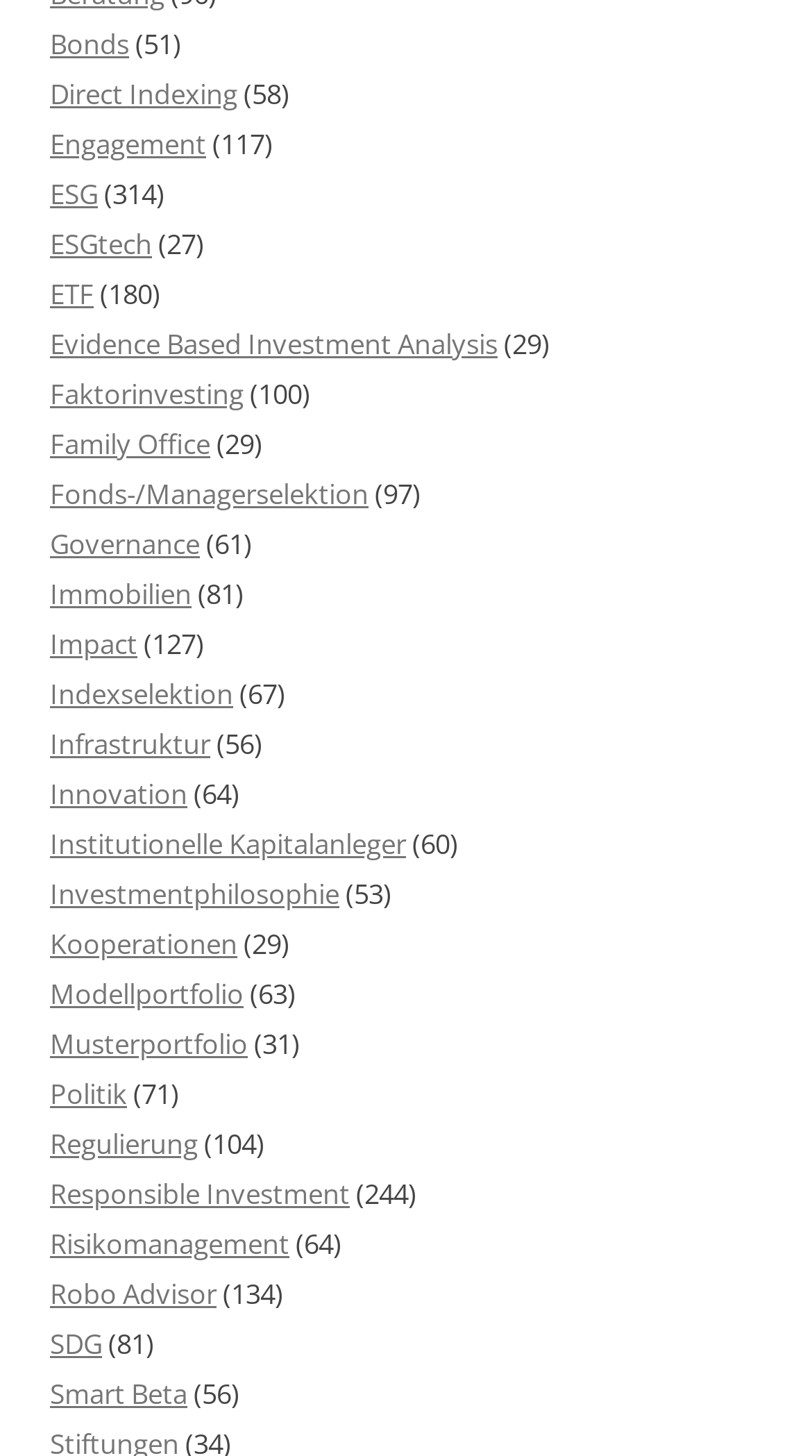Show the bounding box coordinates for the element that needs to be clicked to execute the following instruction: "Visit Direct Indexing". Provide the coordinates in the form of four float numbers between 0 and 1, i.e., [left, top, right, bottom].

[0.062, 0.052, 0.292, 0.077]